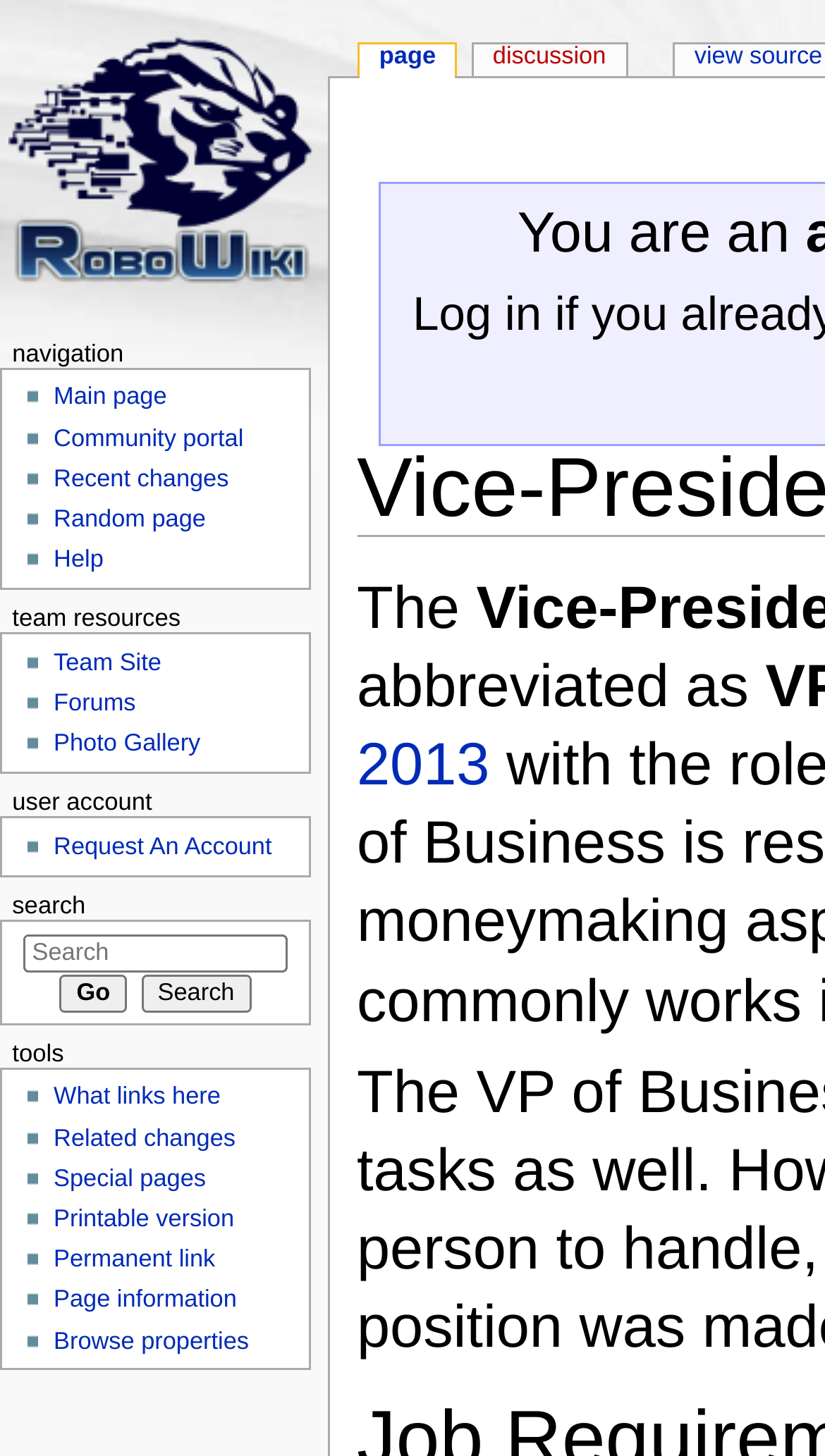What is the main title displayed on this webpage?

Vice-President of Business